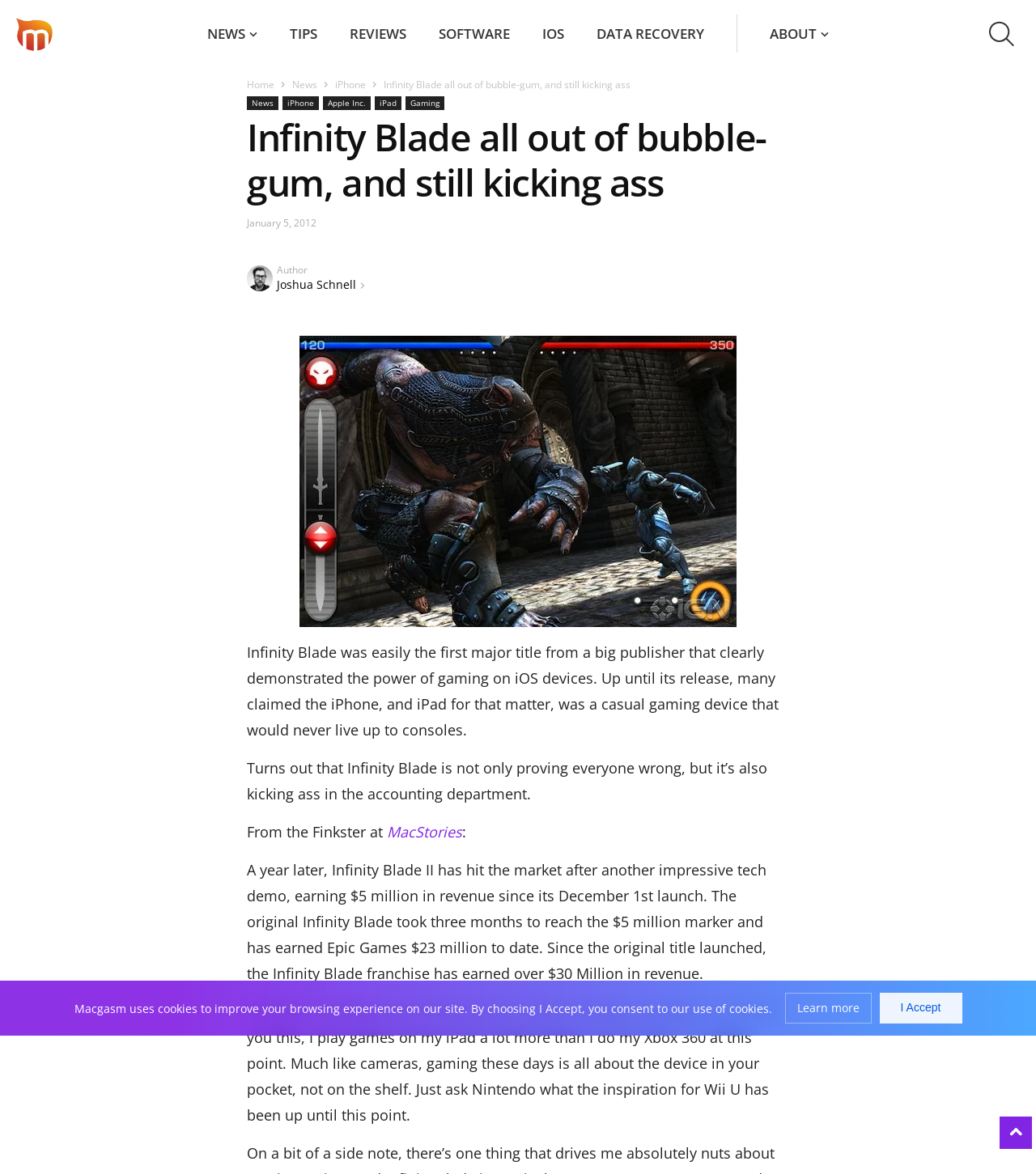Identify and provide the bounding box for the element described by: "News".

[0.282, 0.066, 0.306, 0.078]